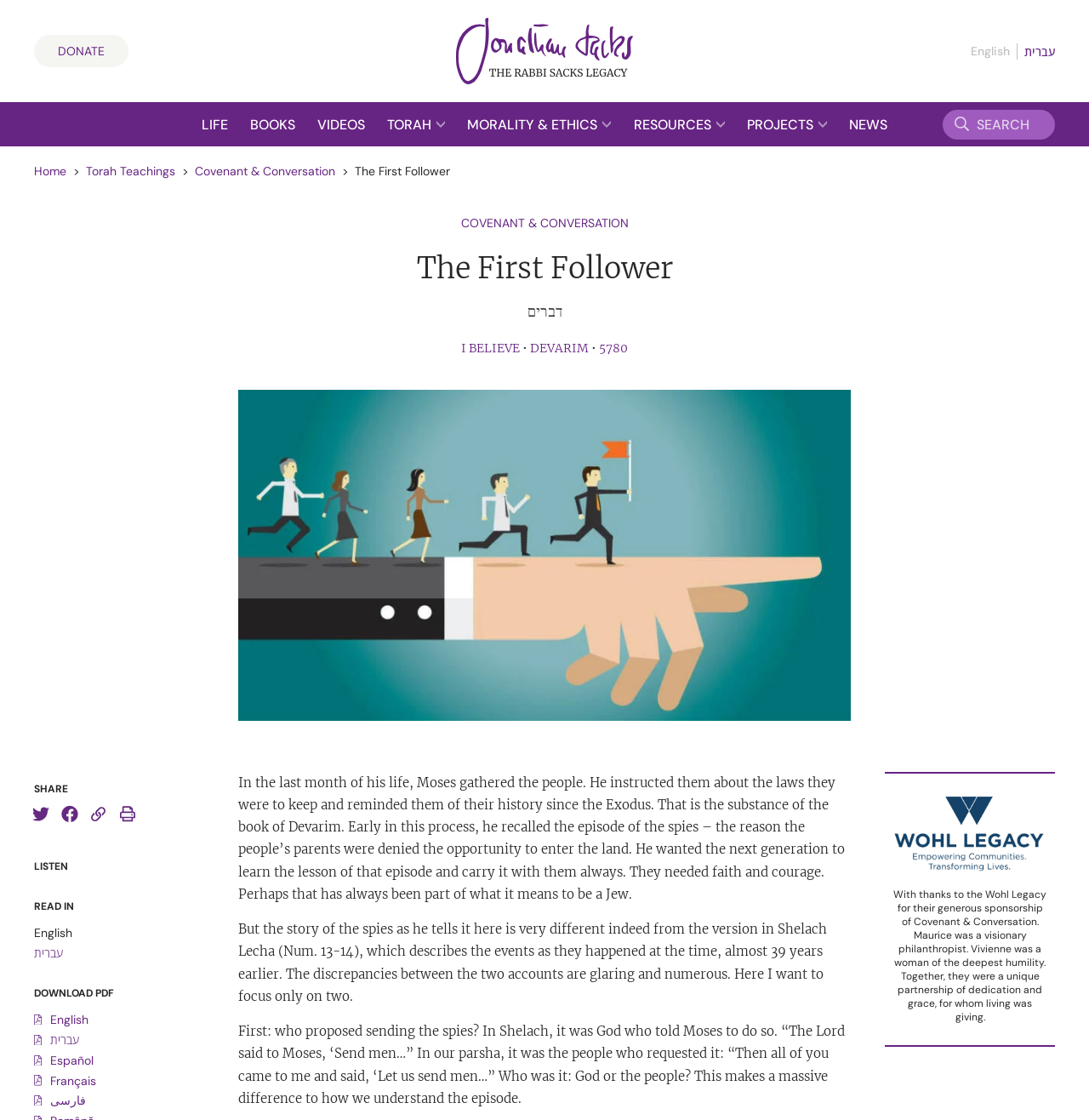Please give the bounding box coordinates of the area that should be clicked to fulfill the following instruction: "Go to the 'TORAH' page". The coordinates should be in the format of four float numbers from 0 to 1, i.e., [left, top, right, bottom].

[0.356, 0.102, 0.409, 0.12]